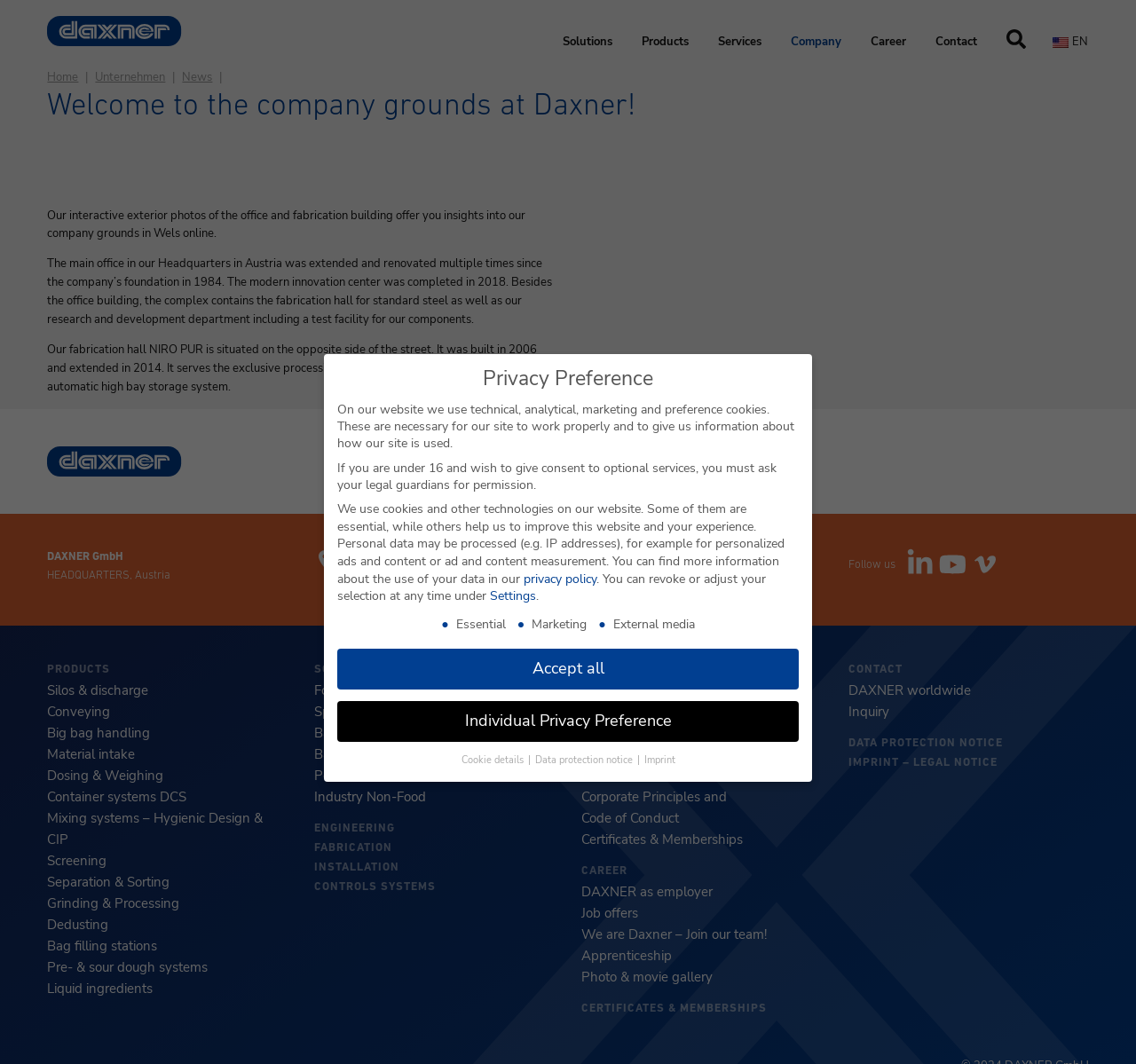Using the image as a reference, answer the following question in as much detail as possible:
What is the phone number of the office?

The phone number of the office can be found in the 'HEADQUARTERS, Austria' section on the webpage. It is written as '+43 7242 44 227 0' and is provided as a link.